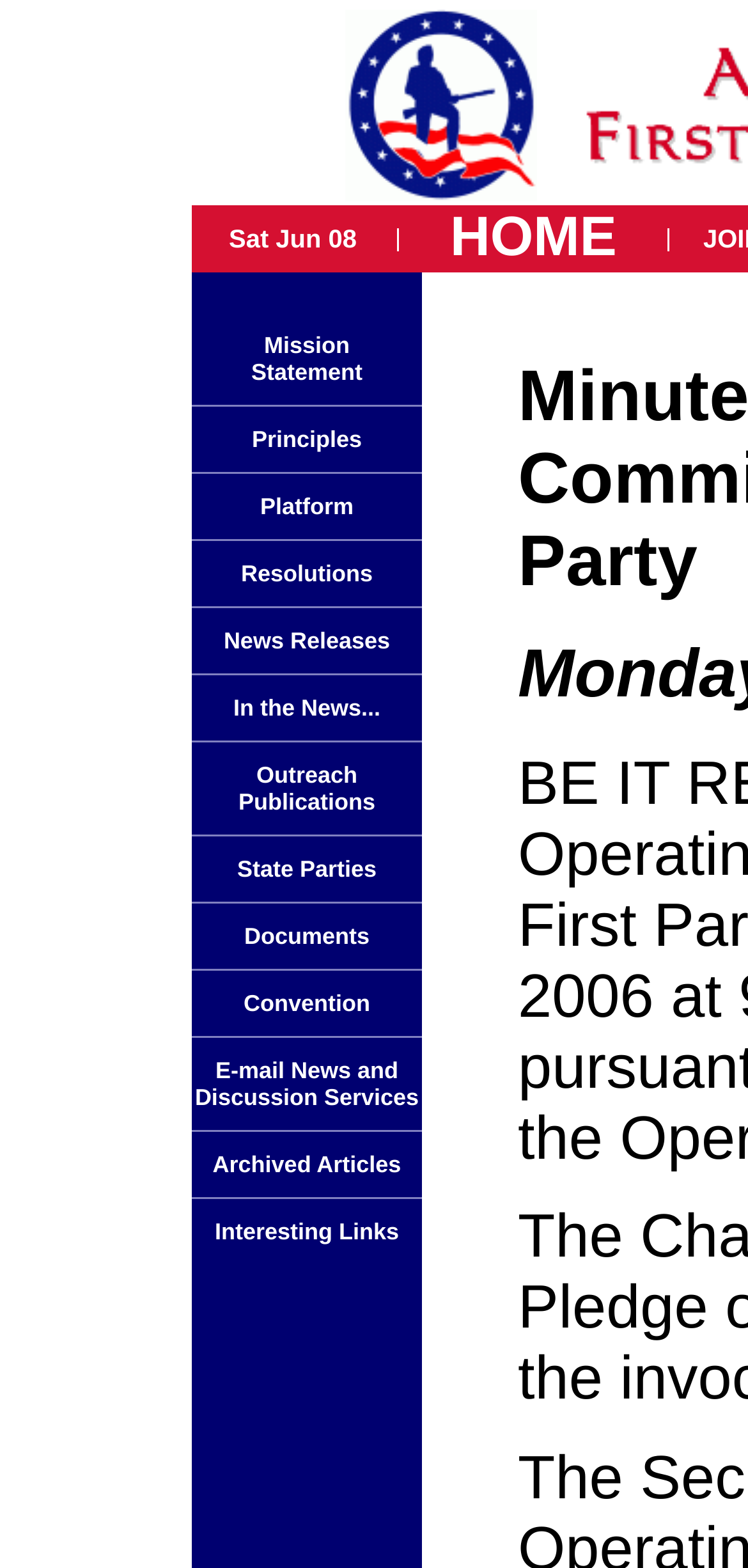Create an in-depth description of the webpage, covering main sections.

The webpage is titled "America First Party" and has a prominent image at the top left corner. Below the image, there is a table with multiple rows and columns. The first row contains a date "Sat Jun 08" and a link to "HOME" on the right side. 

The table has multiple rows, each containing an image, a link, or a blank cell. The links are labeled as "Mission Statement", "Principles", "Platform", "Resolutions", "News Releases", and "In the News...". These links are scattered throughout the table, with some rows containing only an image or being blank. The images are small and do not have any descriptive text.

The overall structure of the webpage is a simple table layout with a focus on providing links to various sections of the party's platform and news. There are no large blocks of text or complex layouts, making it easy to navigate.